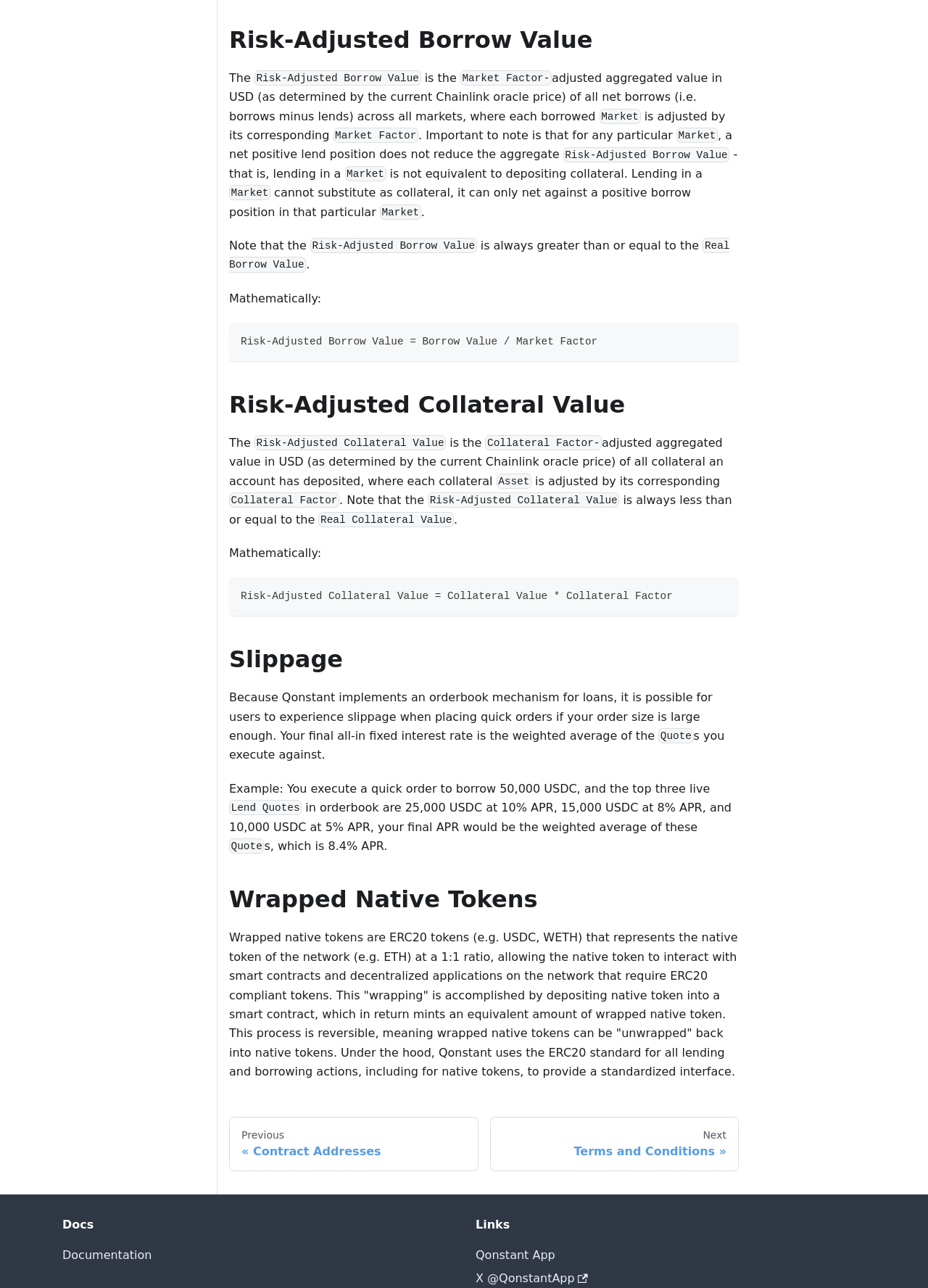Bounding box coordinates are specified in the format (top-left x, top-left y, bottom-right x, bottom-right y). All values are floating point numbers bounded between 0 and 1. Please provide the bounding box coordinate of the region this sentence describes: title="Search"

None